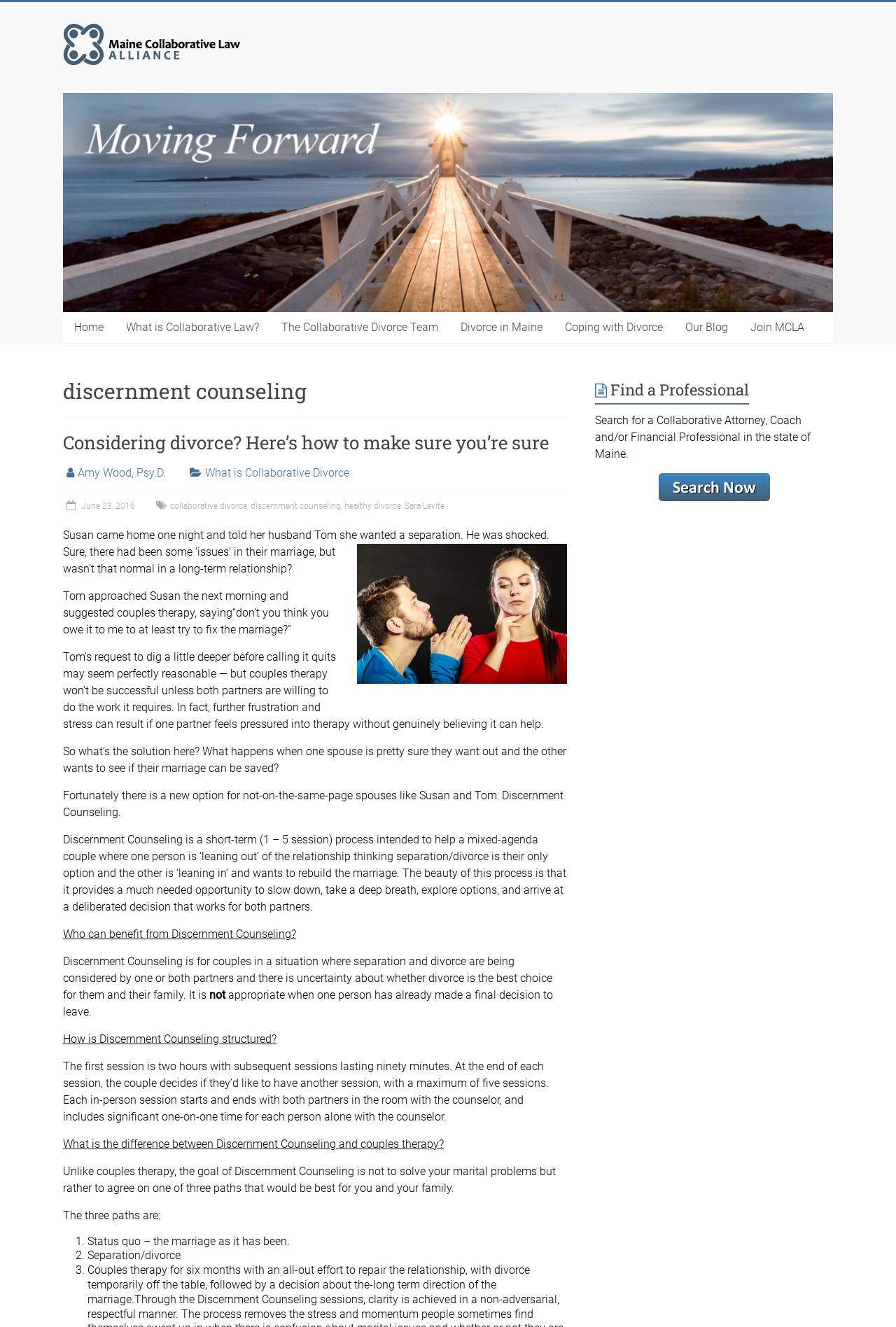Could you indicate the bounding box coordinates of the region to click in order to complete this instruction: "Click the 'Discernment Counseling' heading".

[0.07, 0.285, 0.633, 0.314]